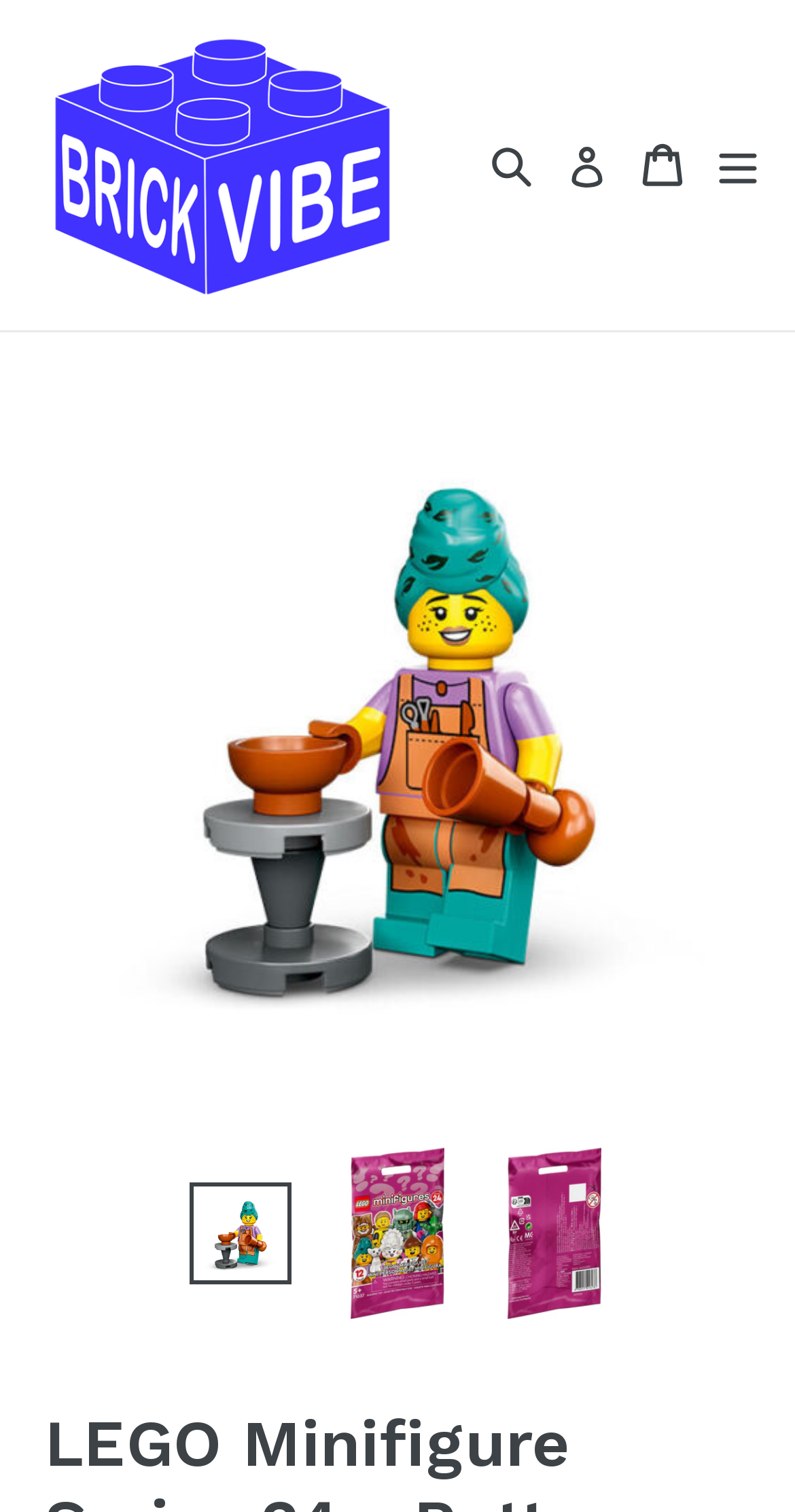Could you provide the bounding box coordinates for the portion of the screen to click to complete this instruction: "visit bpmgeosynthetics"?

None